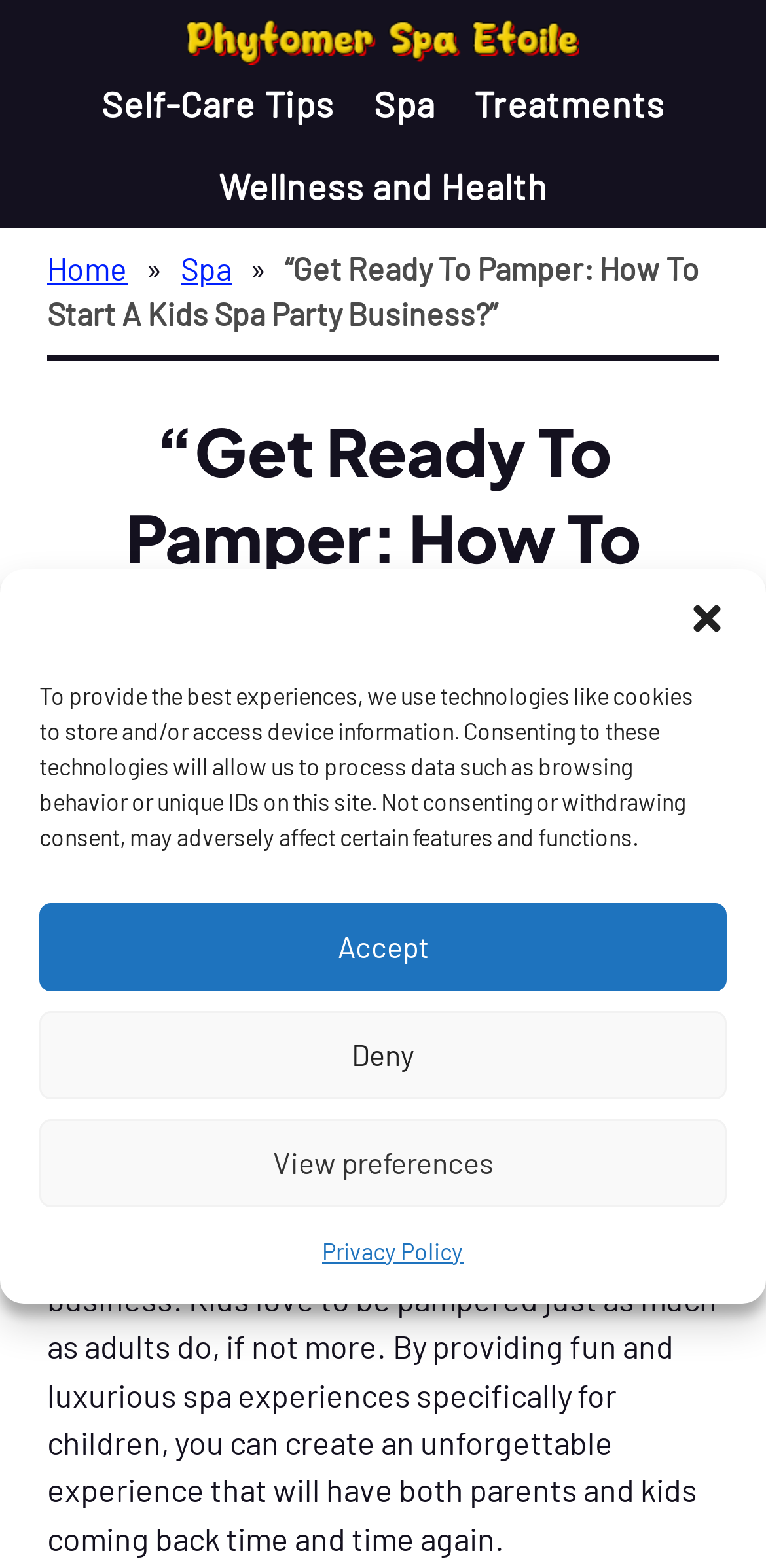What is the topic of the article?
Please provide a full and detailed response to the question.

Based on the content of the webpage, specifically the heading 'Get Ready To Pamper: How To Start A Kids Spa Party Business?' and the text 'Are you looking to start a unique and exciting business? Consider starting a kids spa party business! ...', it is clear that the topic of the article is about starting a kids spa party business.